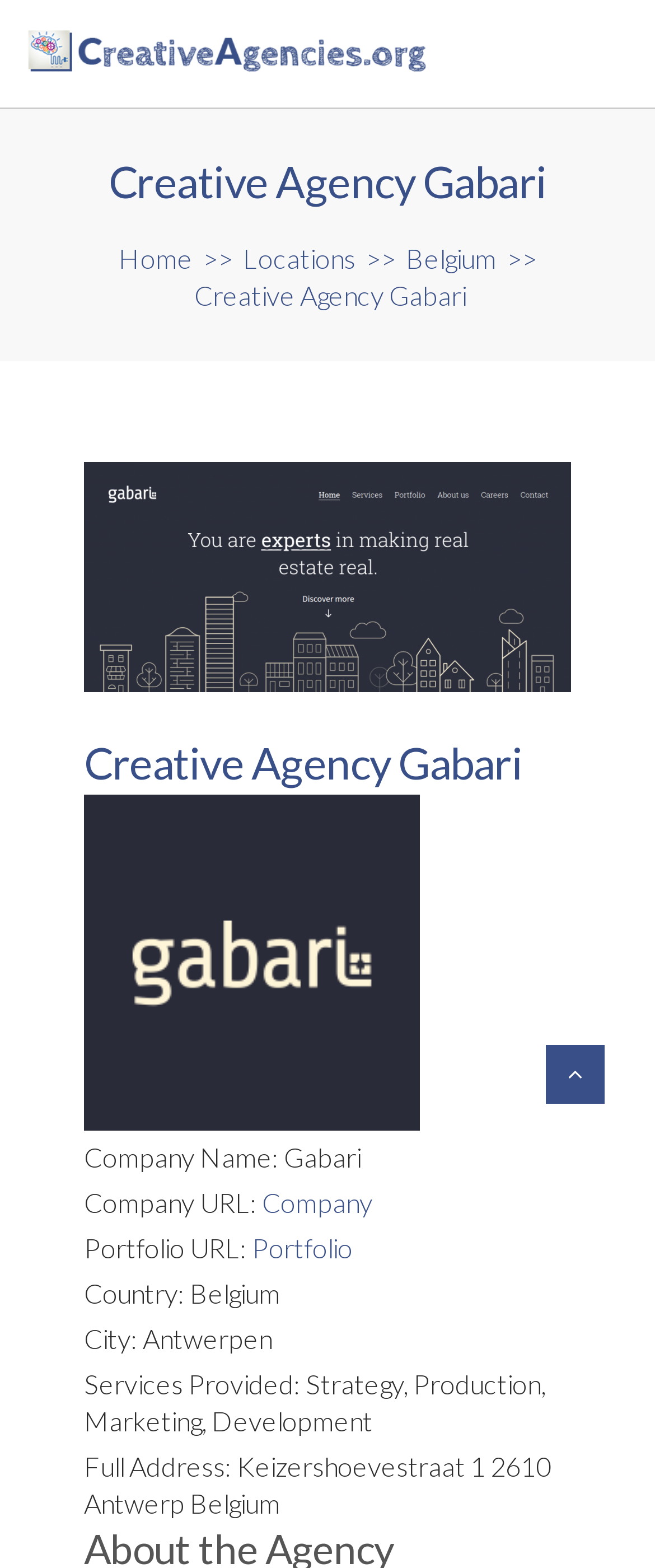Answer the following query concisely with a single word or phrase:
What services does the agency provide?

Strategy, Production, Marketing, Development